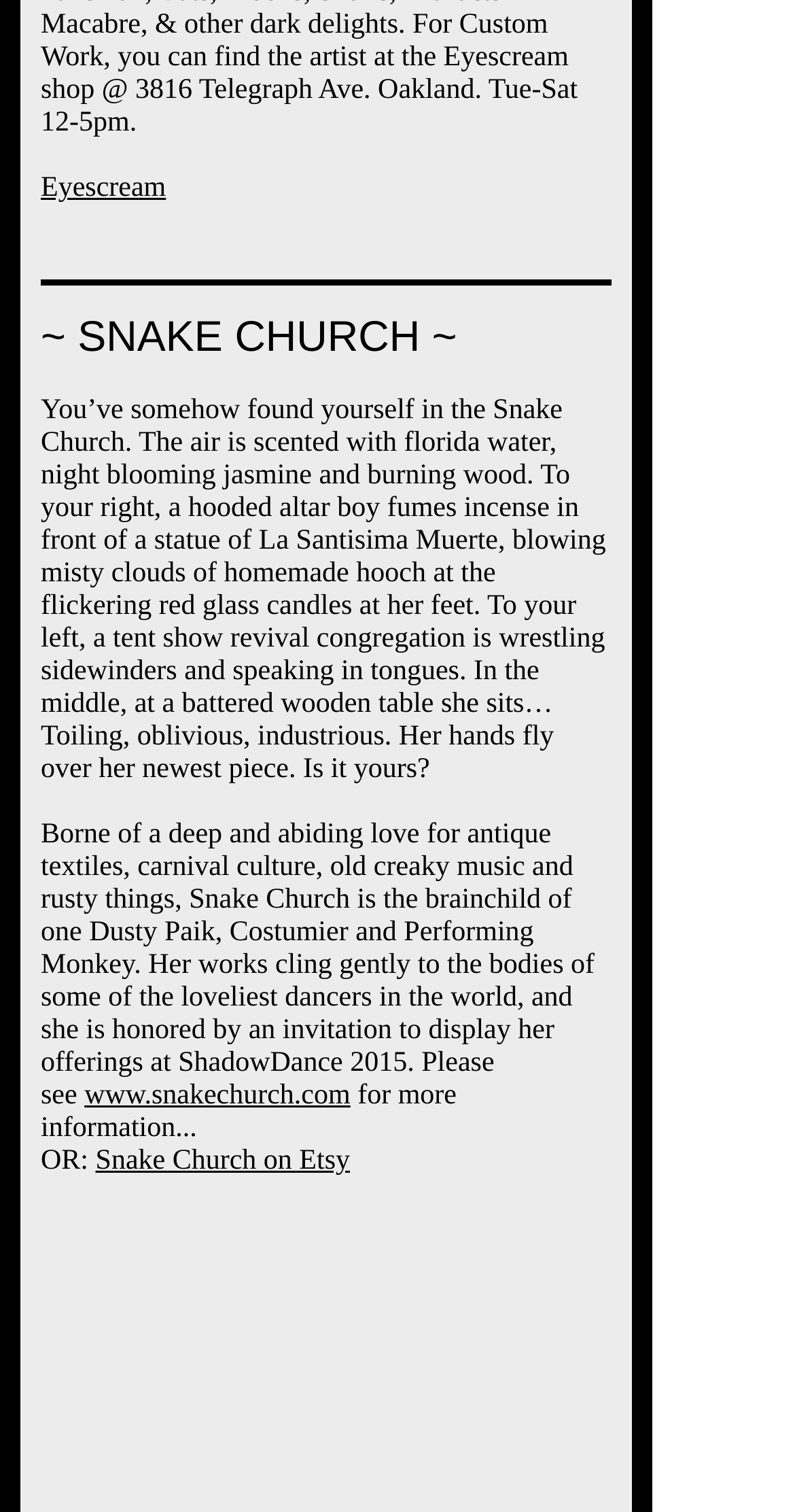Respond to the question below with a single word or phrase: What is the event where Dusty Paik's works will be displayed?

ShadowDance 2015